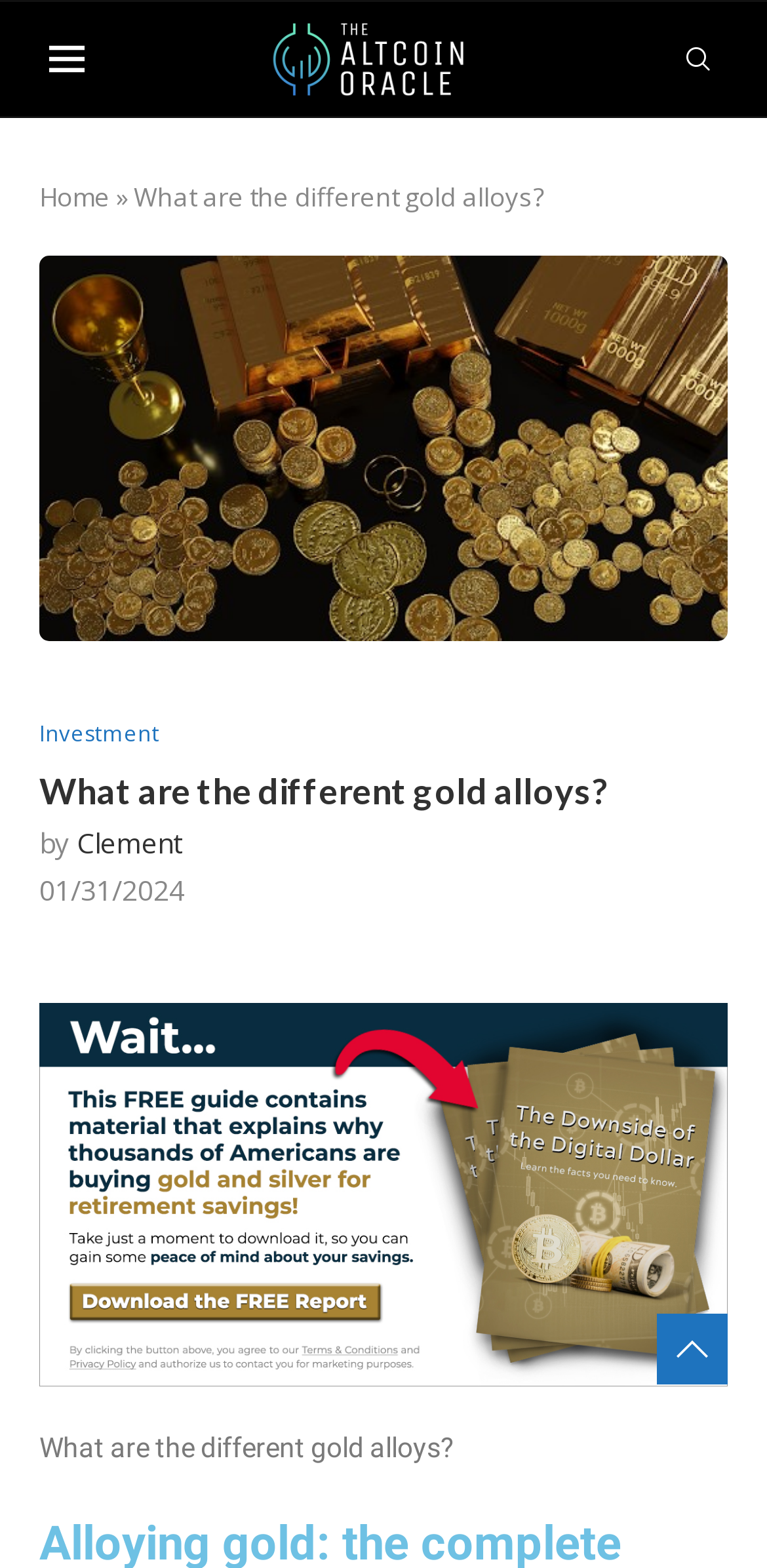What is the topic of the article?
Please provide a detailed and comprehensive answer to the question.

I found the answer by examining the static text element 'What are the different gold alloys?' which appears multiple times on the webpage, indicating that it is the main topic of the article.